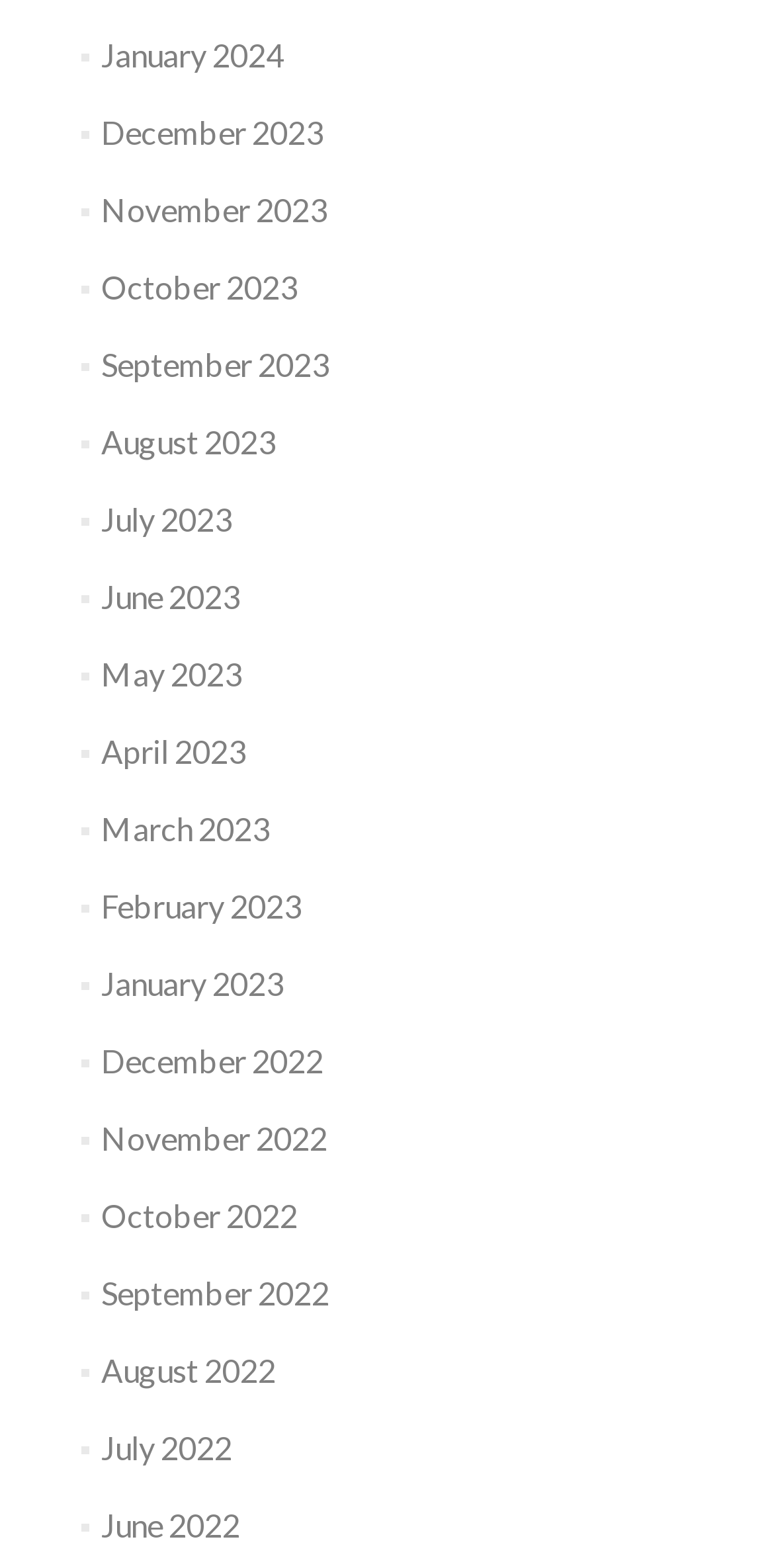Answer the question with a brief word or phrase:
What is the earliest month listed?

June 2022